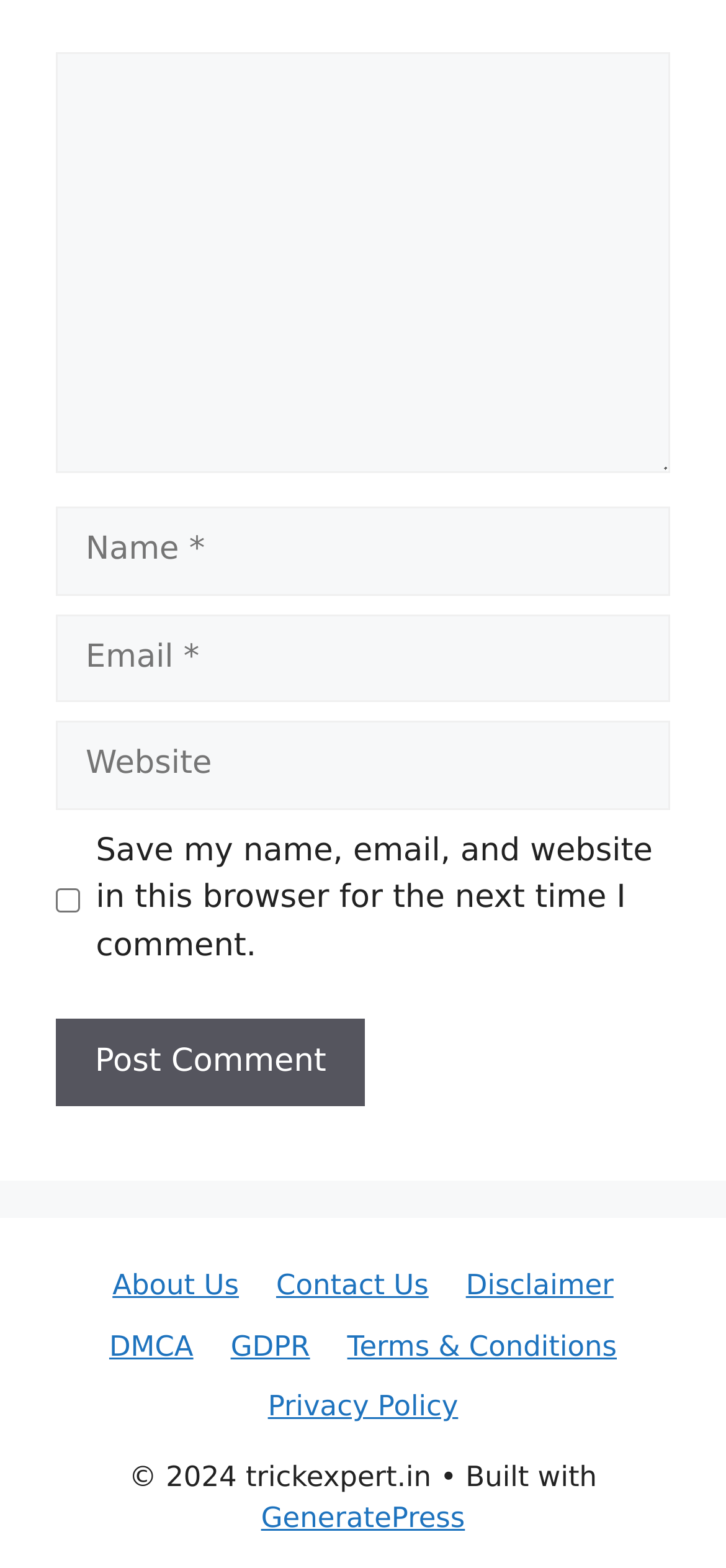Given the description Search Results, predict the bounding box coordinates of the UI element. Ensure the coordinates are in the format (top-left x, top-left y, bottom-right x, bottom-right y) and all values are between 0 and 1.

None